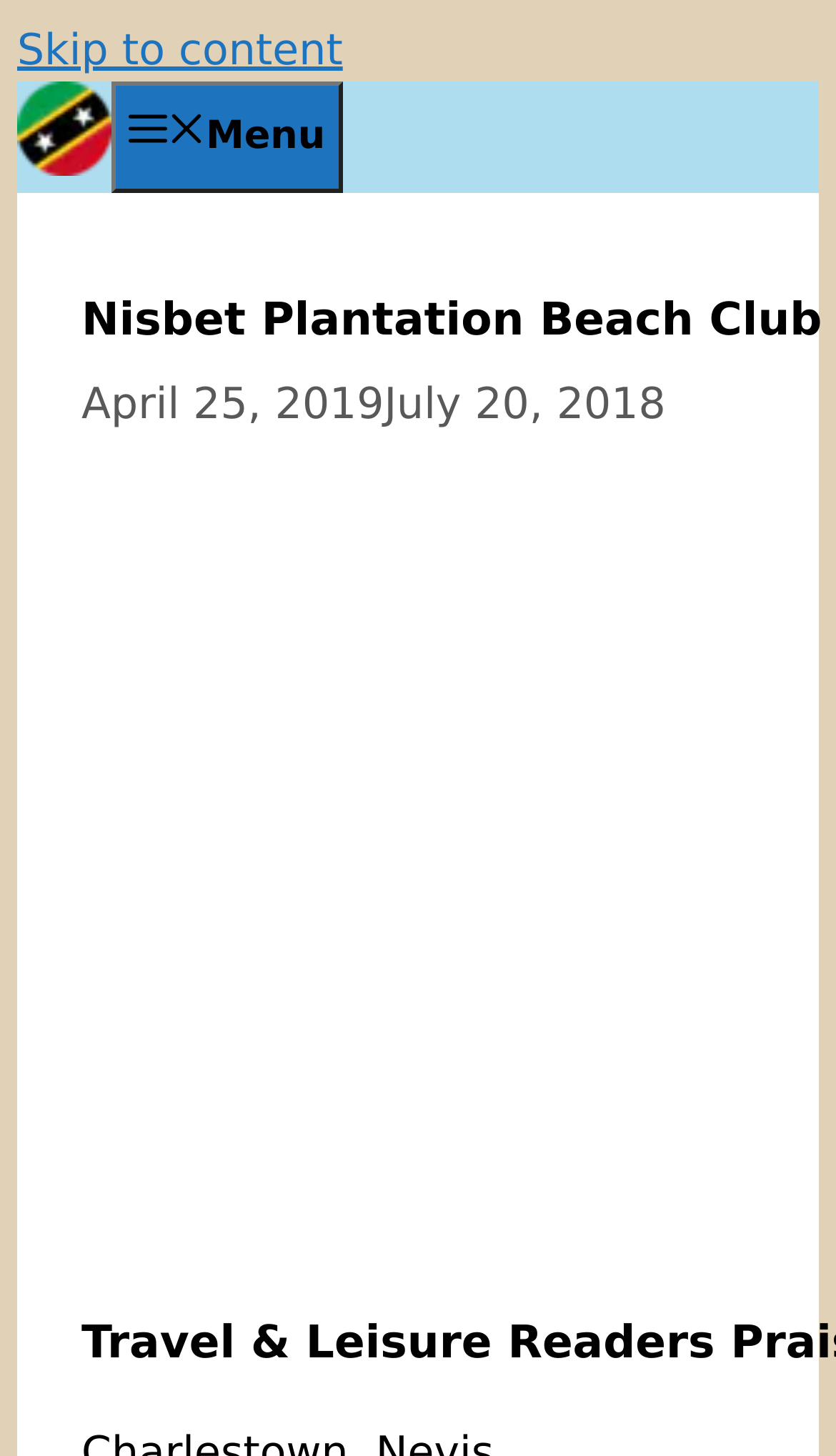Using the format (top-left x, top-left y, bottom-right x, bottom-right y), and given the element description, identify the bounding box coordinates within the screenshot: Criminal justice

None